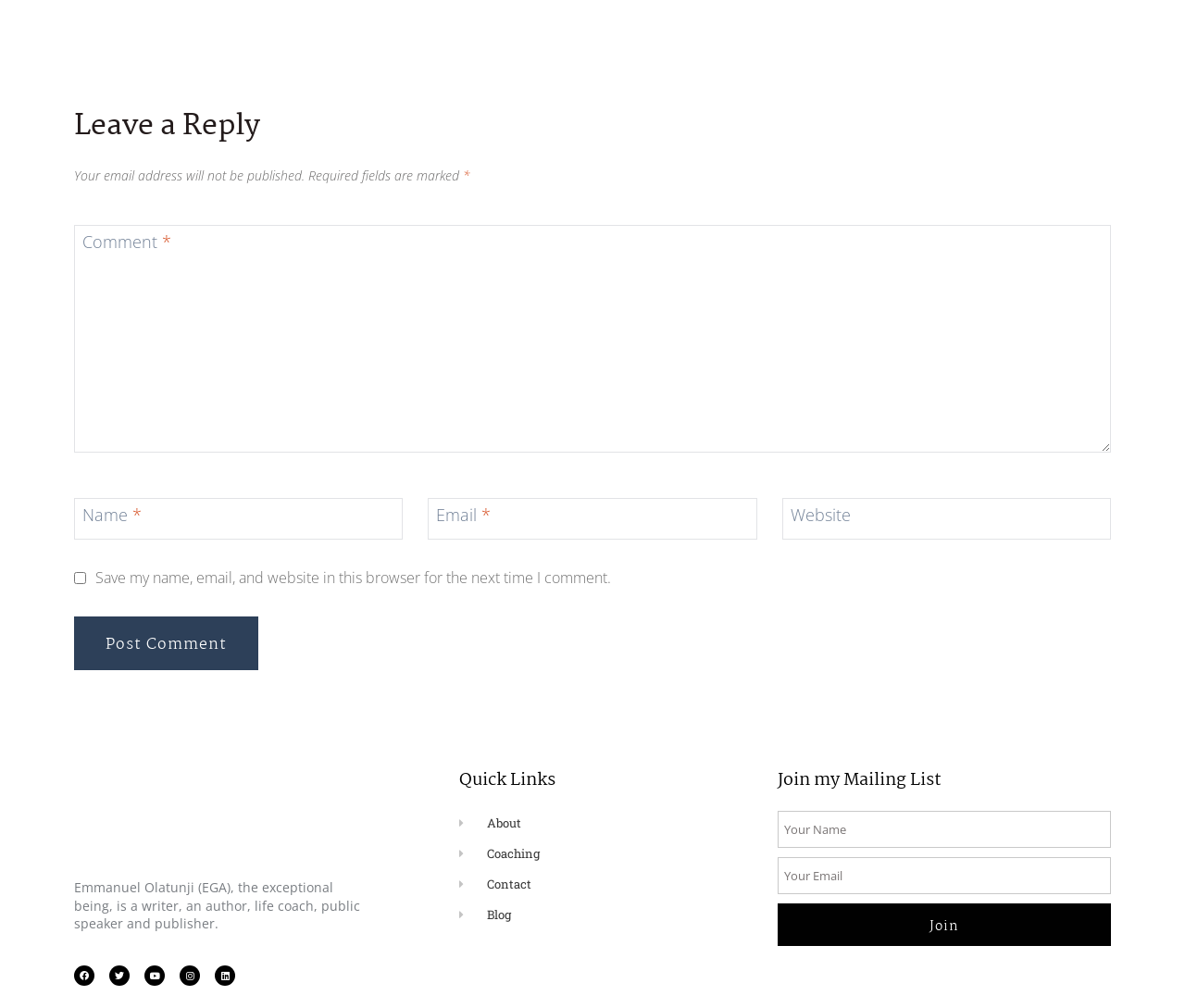How many social media links are available?
Give a one-word or short phrase answer based on the image.

5